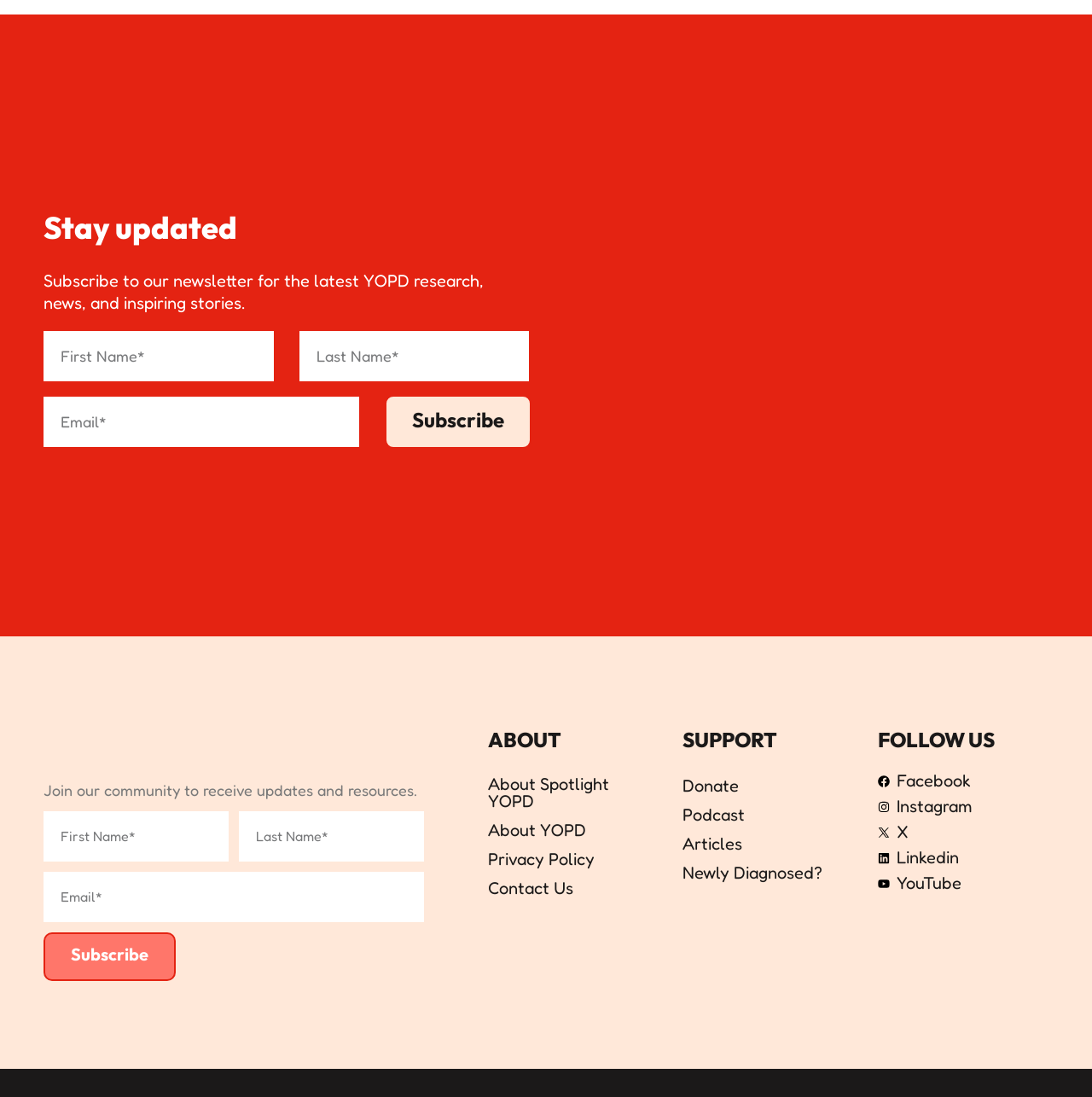Please provide a one-word or short phrase answer to the question:
How many social media links are there?

5